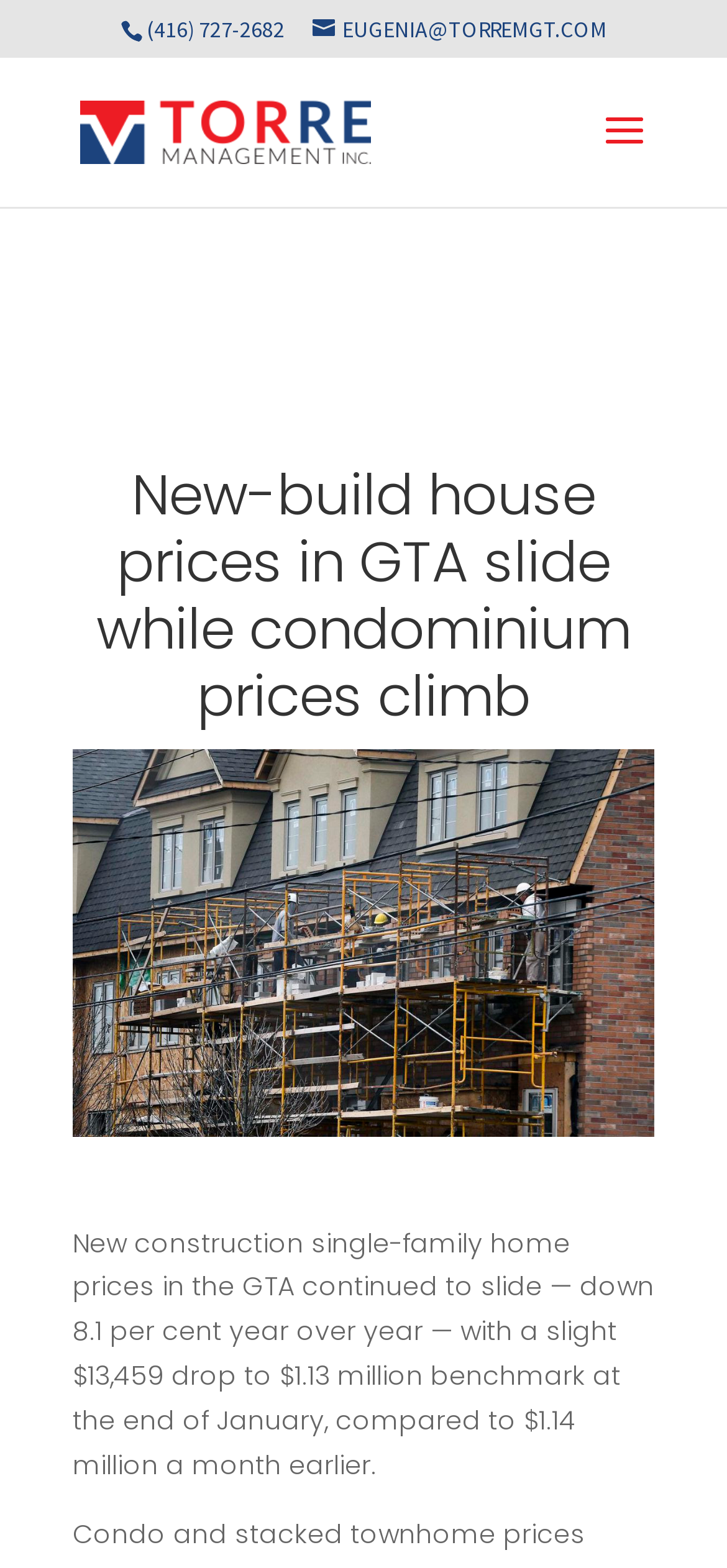Identify the main title of the webpage and generate its text content.

New-build house prices in GTA slide while condominium prices climb